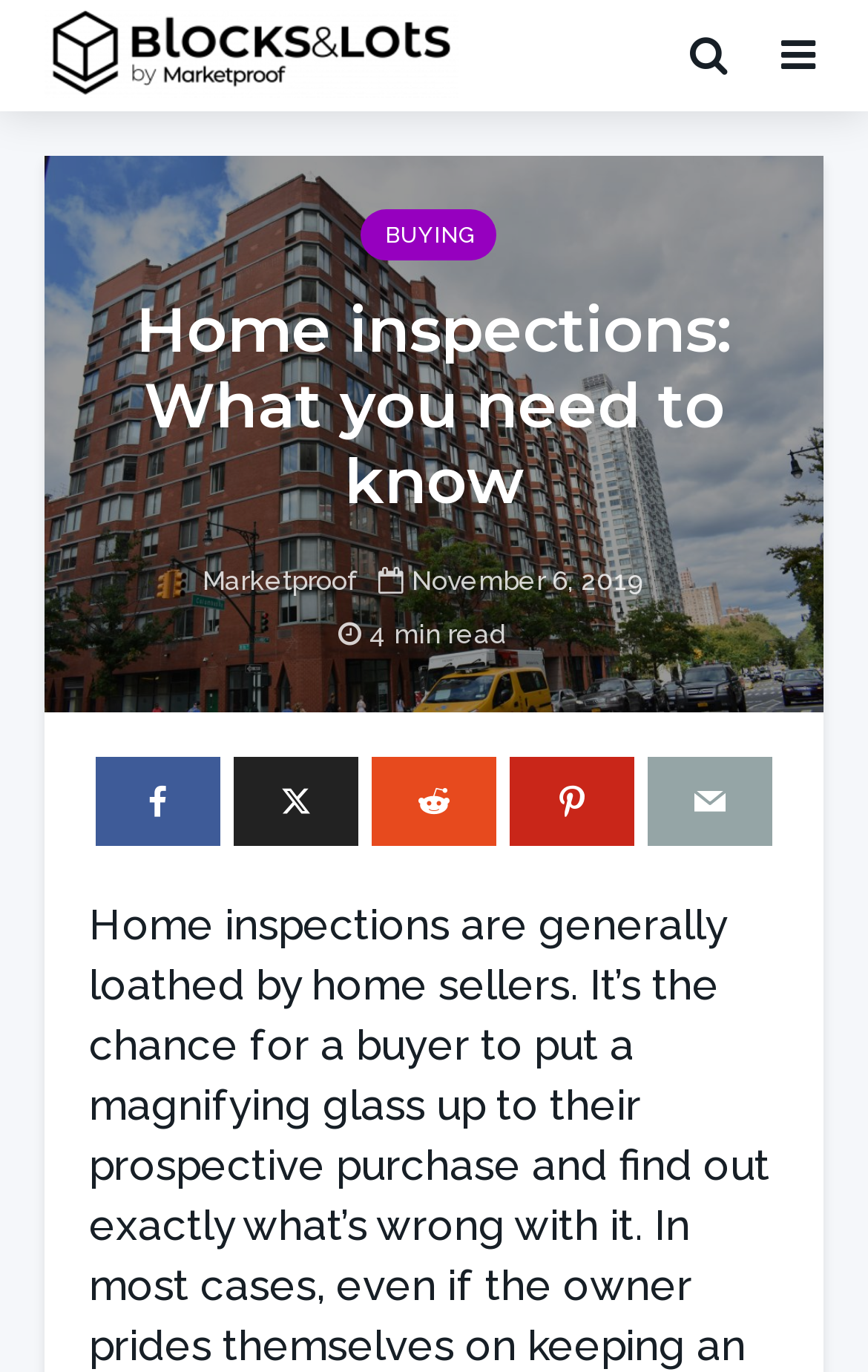Extract the primary headline from the webpage and present its text.

Home inspections: What you need to know